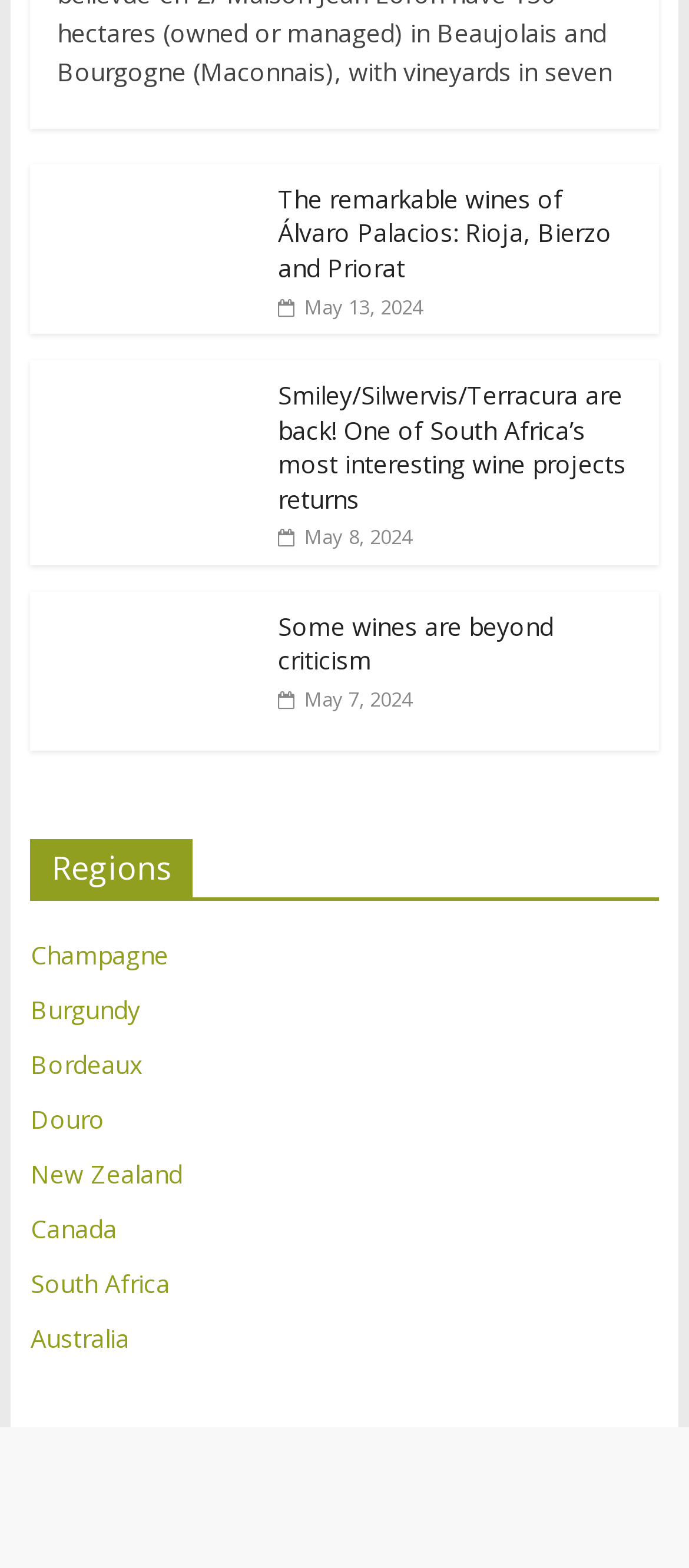Please identify the bounding box coordinates of the element's region that I should click in order to complete the following instruction: "Read the article about some wines being beyond criticism". The bounding box coordinates consist of four float numbers between 0 and 1, i.e., [left, top, right, bottom].

[0.044, 0.378, 0.377, 0.4]